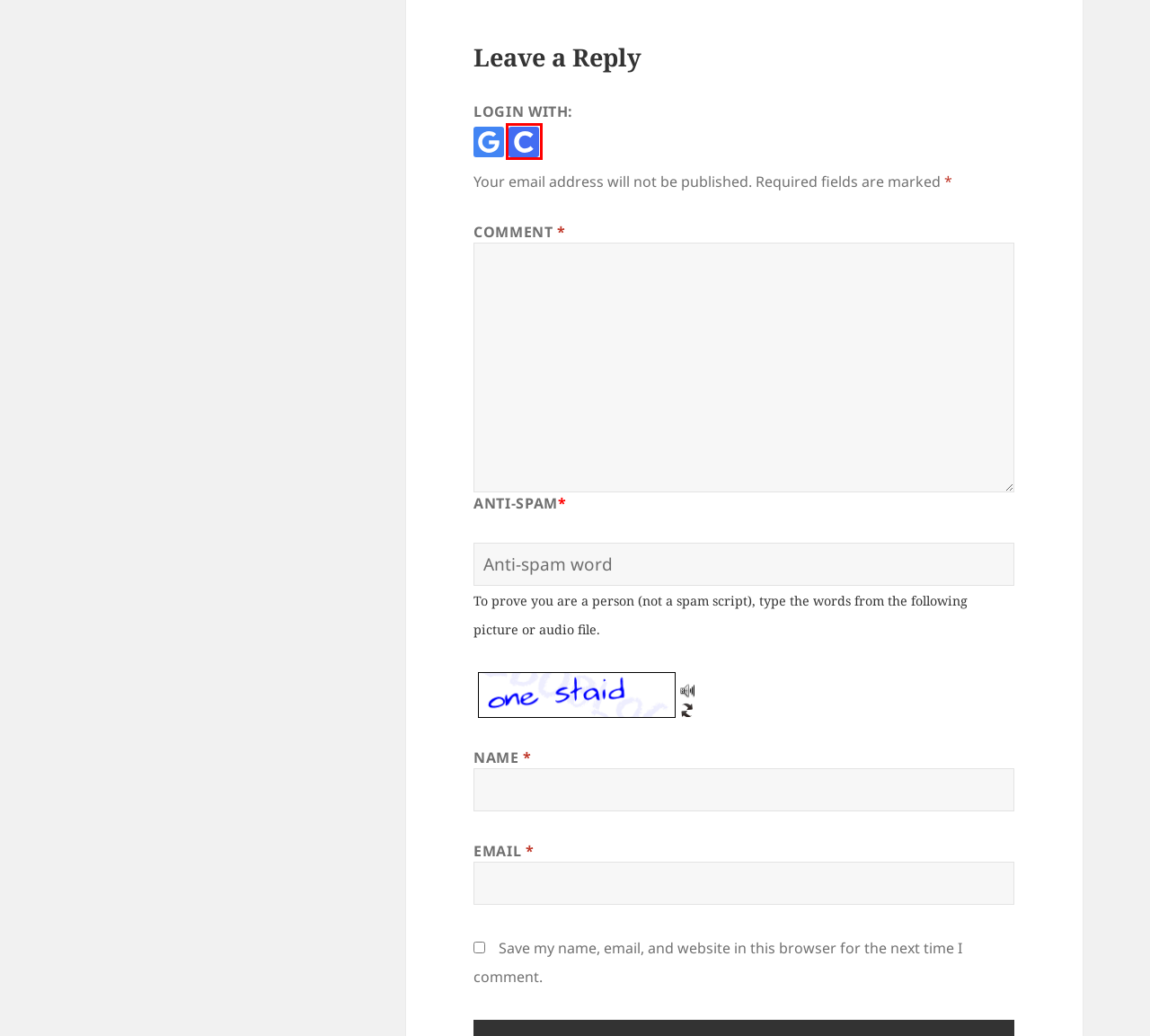You are looking at a webpage screenshot with a red bounding box around an element. Pick the description that best matches the new webpage after interacting with the element in the red bounding box. The possible descriptions are:
A. Clever | Select your School
B. October 2023 –  Luxury Home Designer
C. Log In ‹ Edublogs – free blogs for education — WordPress
D. Blog Tool, Publishing Platform, and CMS – WordPress.org
E. Homepage - Palumbo Design
F. Uncategorized –  Luxury Home Designer
G. calabasasluxuryhomedesigner –  Luxury Home Designer
H. Luxury Home Designer

A